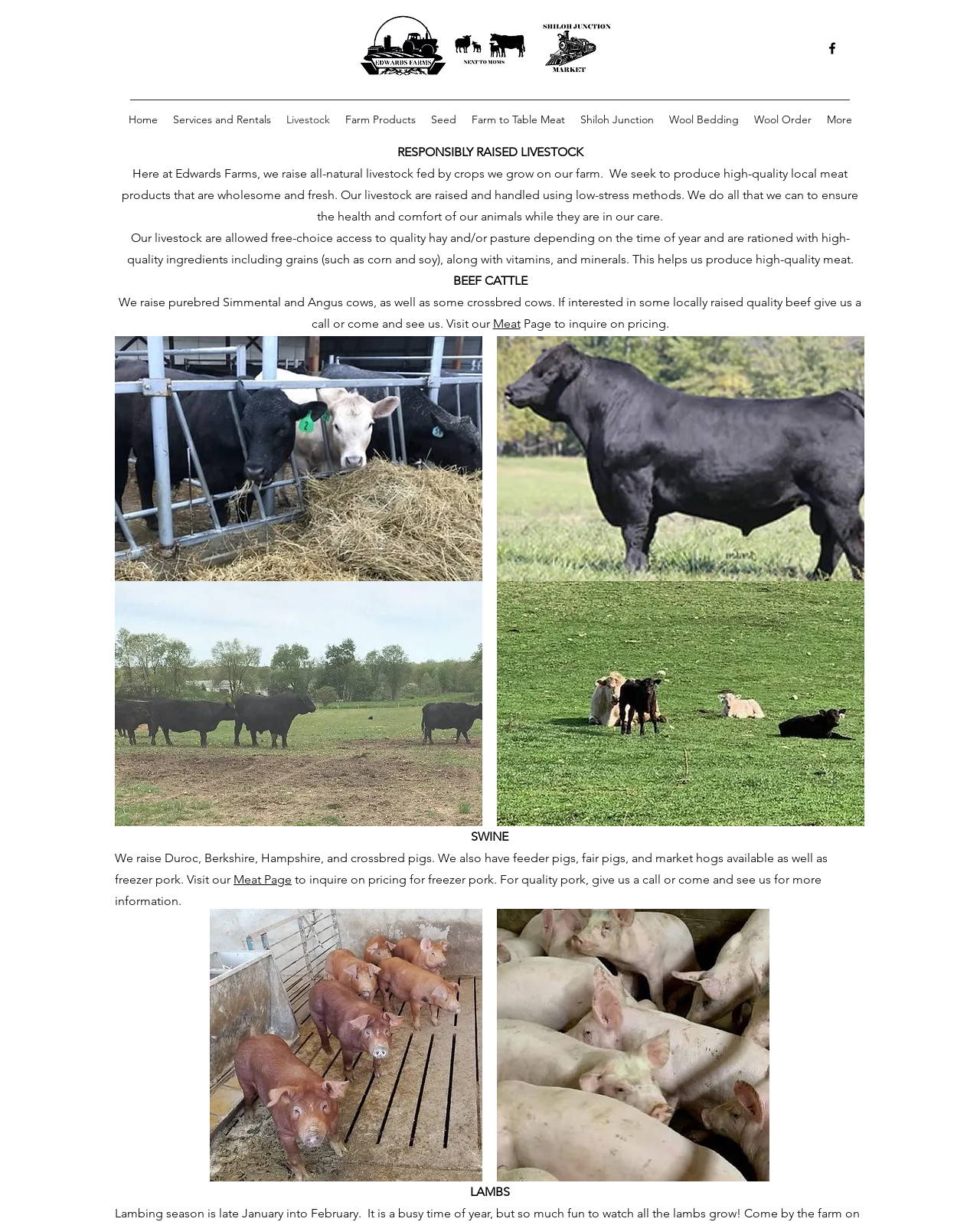Give a concise answer of one word or phrase to the question: 
What breed of cows are raised on Edward's Farms?

Simmental and Angus